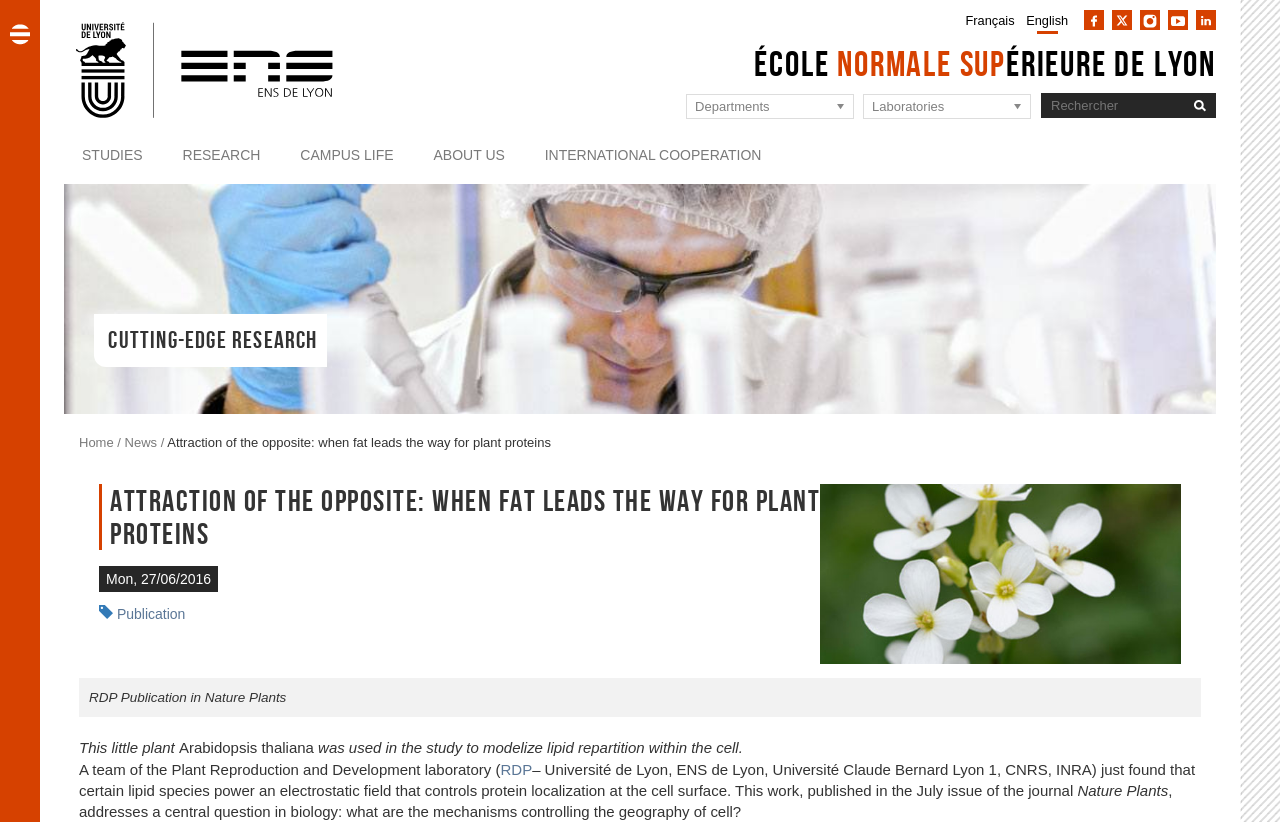Summarize the webpage with intricate details.

The webpage is about the École normale supérieure de Lyon (ENS de Lyon) and features an article titled "Attraction of the opposite: when fat leads the way for plant proteins". At the top of the page, there are three "Skip to" links, followed by a banner with the site's header and several social media links. Below the banner, there are links to the site's main sections, including "Home", "STUDIES", "RESEARCH", "CAMPUS LIFE", "ABOUT US", and "INTERNATIONAL COOPERATION".

On the left side of the page, there is a search bar with a "Rechercher" button. Below the search bar, there are links to the site's departments and laboratories. The main content of the page is an article about a research study on plant proteins, featuring a heading, a publication date, and a brief summary of the study. The article is divided into several paragraphs, with links to related publications and institutions.

The article's content is organized in a hierarchical structure, with headings and subheadings guiding the reader through the text. There are several images and icons throughout the page, including social media icons, a search icon, and an image representing the "Home" link. The overall layout of the page is clean and easy to navigate, with clear headings and concise text.